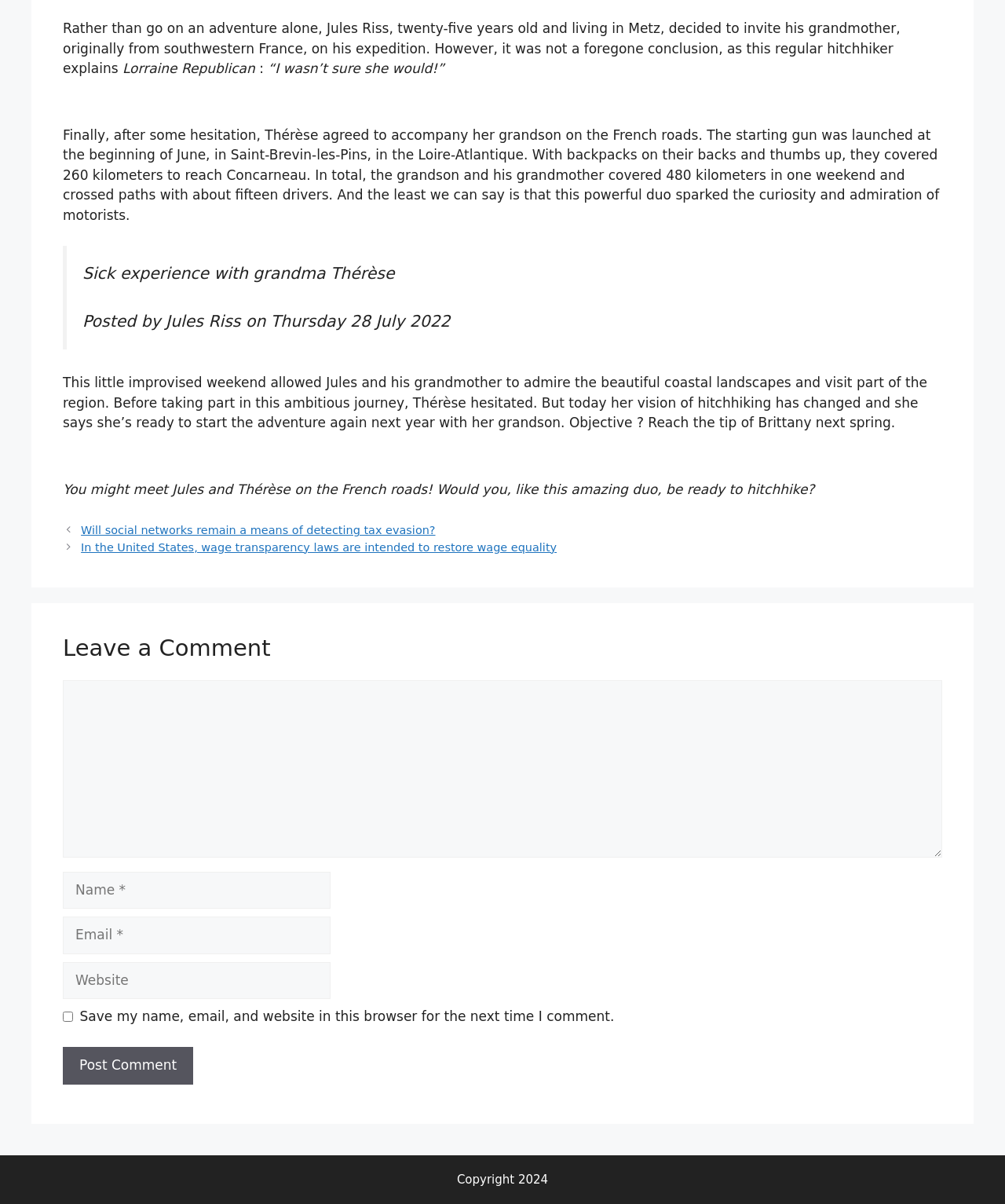Determine the bounding box coordinates in the format (top-left x, top-left y, bottom-right x, bottom-right y). Ensure all values are floating point numbers between 0 and 1. Identify the bounding box of the UI element described by: parent_node: Comment name="comment"

[0.062, 0.565, 0.938, 0.712]